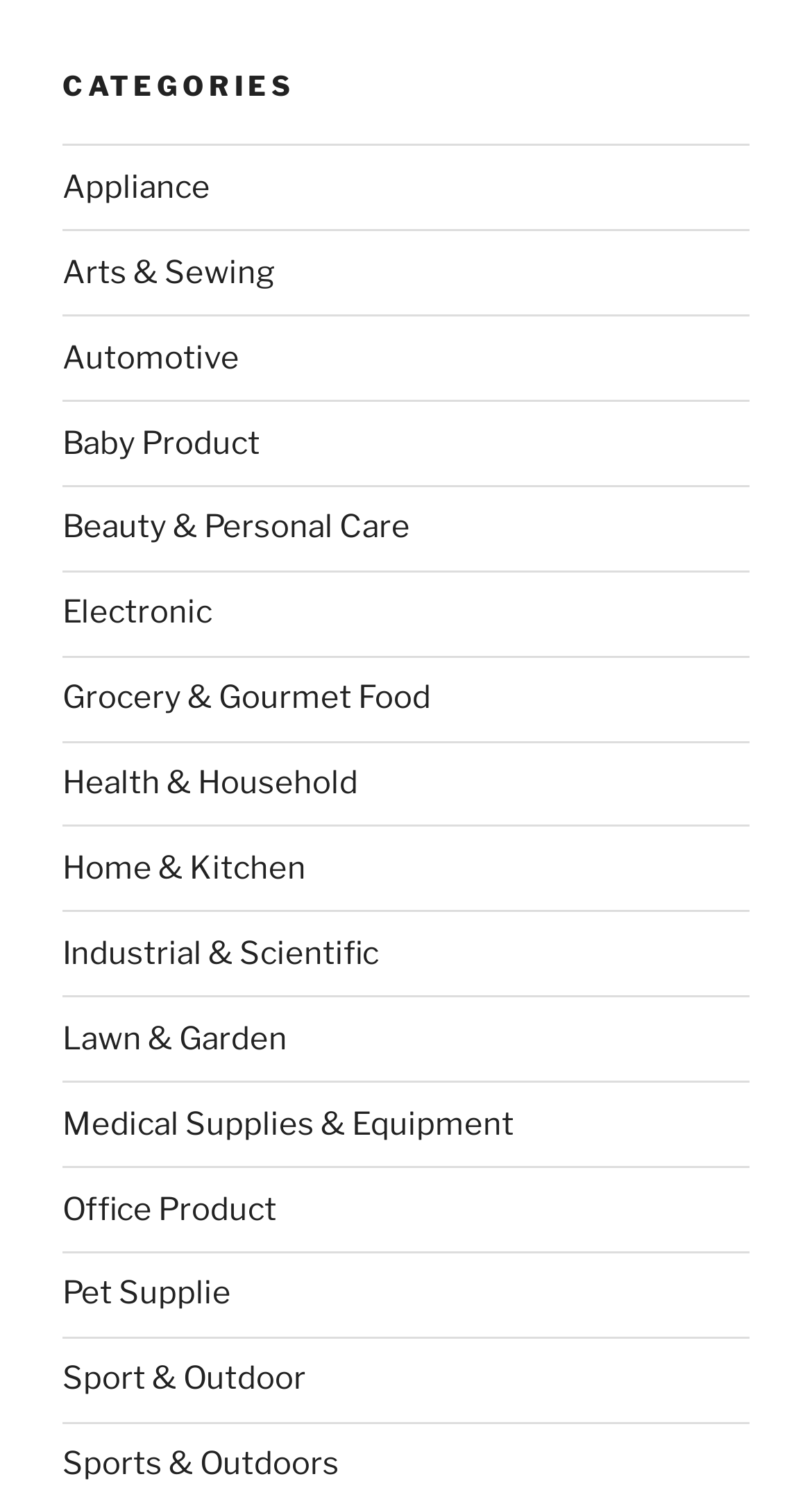Find the bounding box coordinates for the UI element whose description is: "Electronic". The coordinates should be four float numbers between 0 and 1, in the format [left, top, right, bottom].

[0.077, 0.397, 0.262, 0.422]